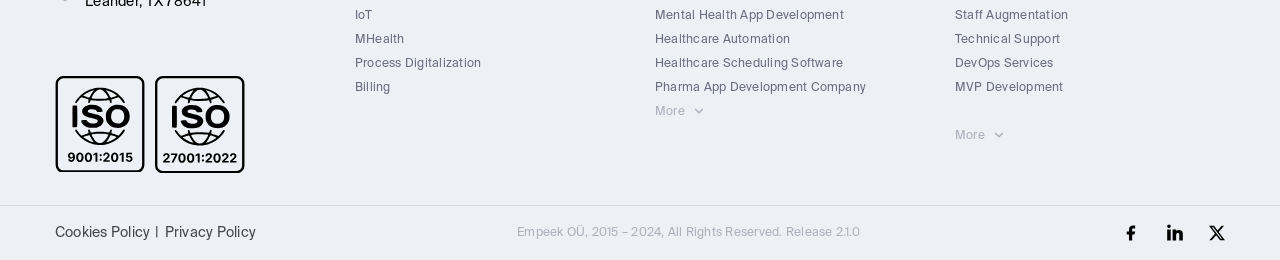Kindly respond to the following question with a single word or a brief phrase: 
What is the text of the link at the bottom left corner?

Cookies Policy